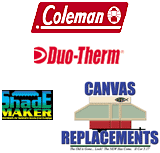What does Duo-Therm specialize in?
Look at the image and answer with only one word or phrase.

heating and cooling solutions